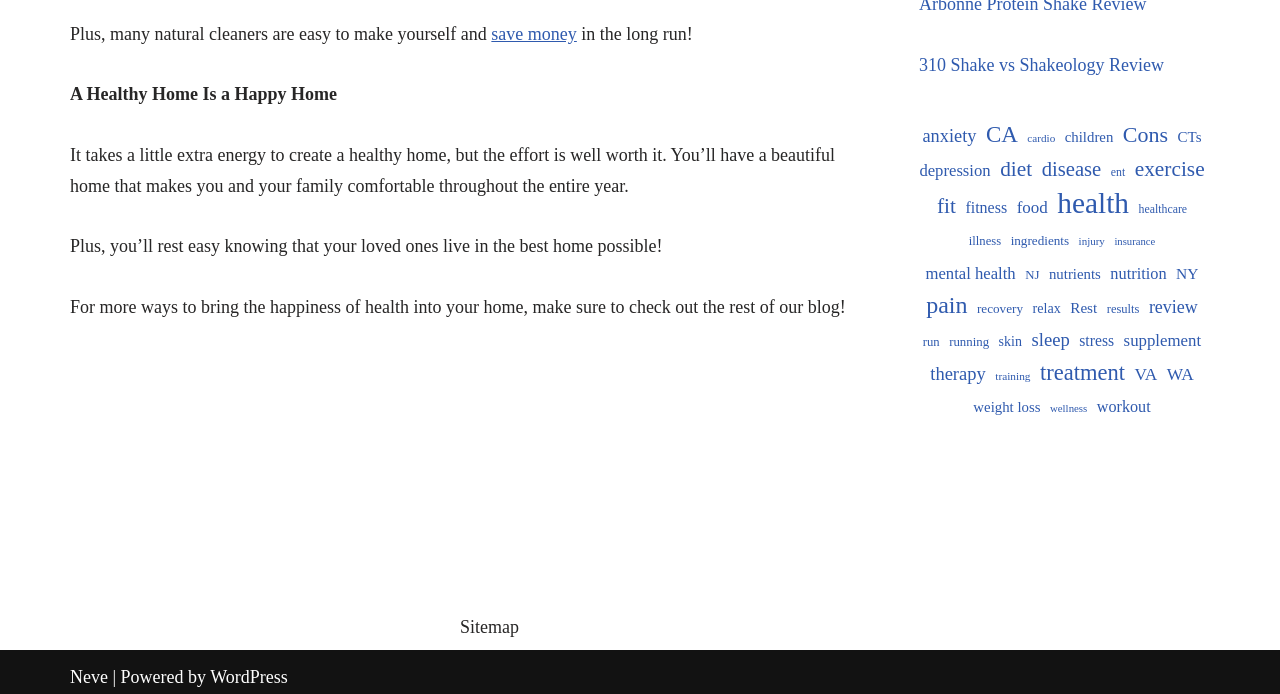Pinpoint the bounding box coordinates for the area that should be clicked to perform the following instruction: "go to 'Neve'".

[0.055, 0.962, 0.084, 0.99]